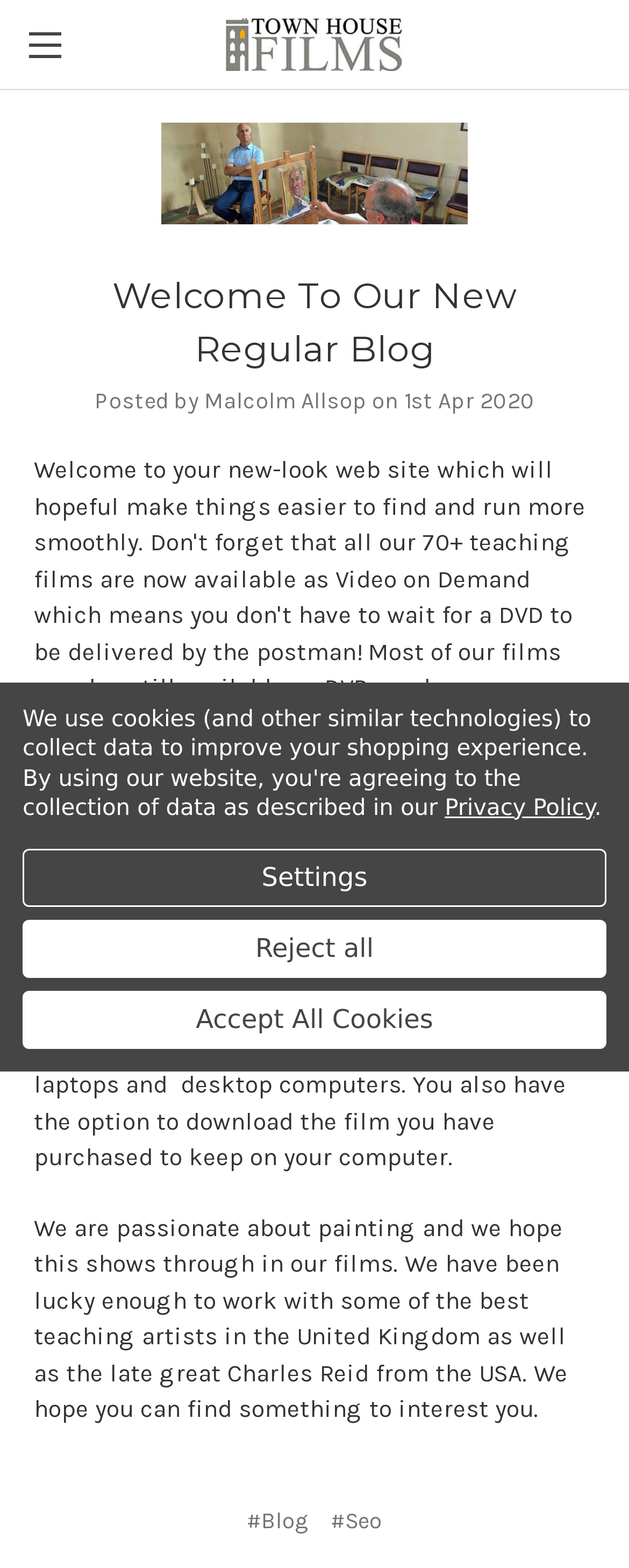Locate the bounding box coordinates of the UI element described by: "parent_node: Jul '12". Provide the coordinates as four float numbers between 0 and 1, formatted as [left, top, right, bottom].

None